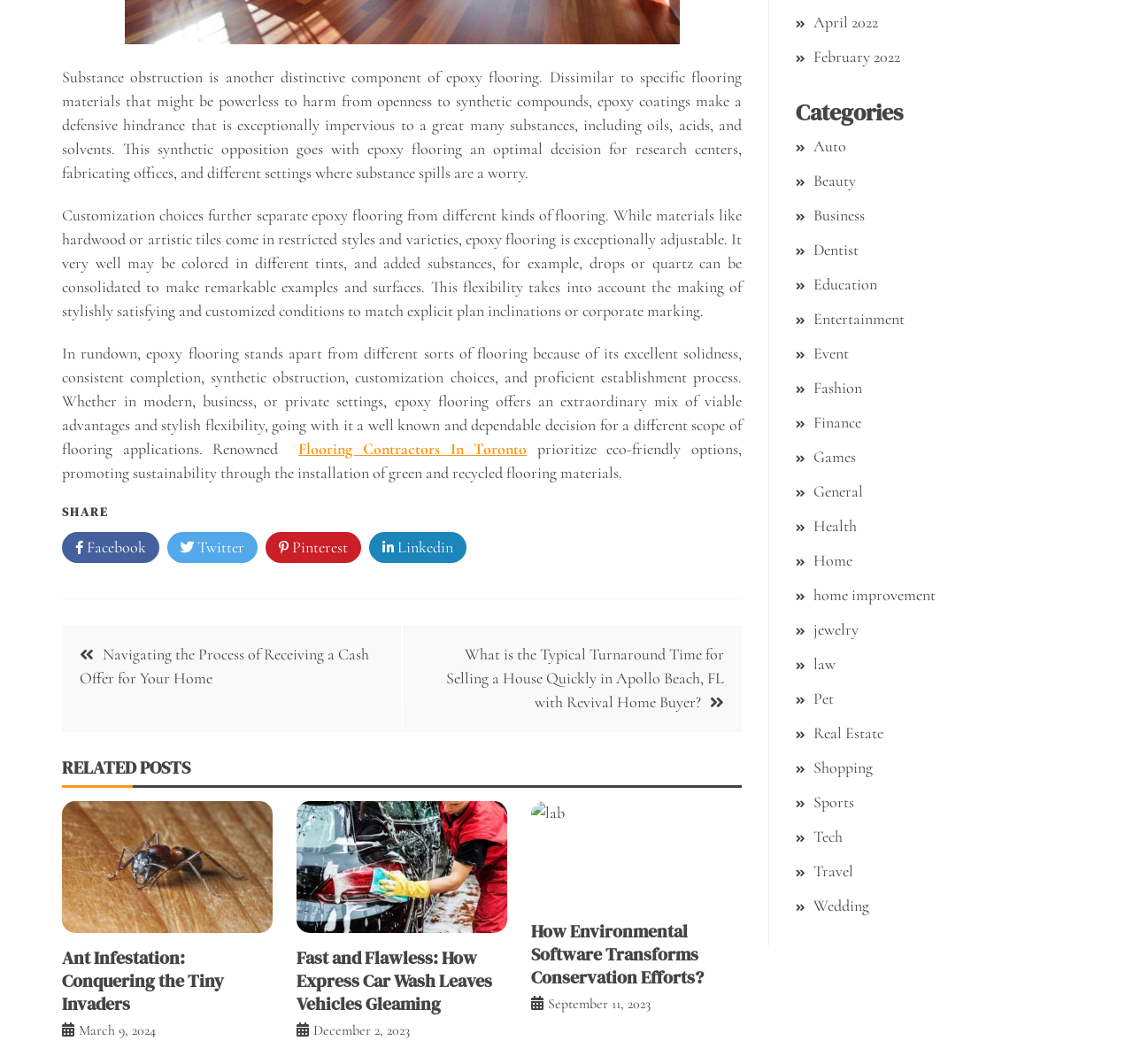Identify the bounding box for the UI element described as: "December 2, 2023December 5, 2023". The coordinates should be four float numbers between 0 and 1, i.e., [left, top, right, bottom].

[0.277, 0.96, 0.362, 0.977]